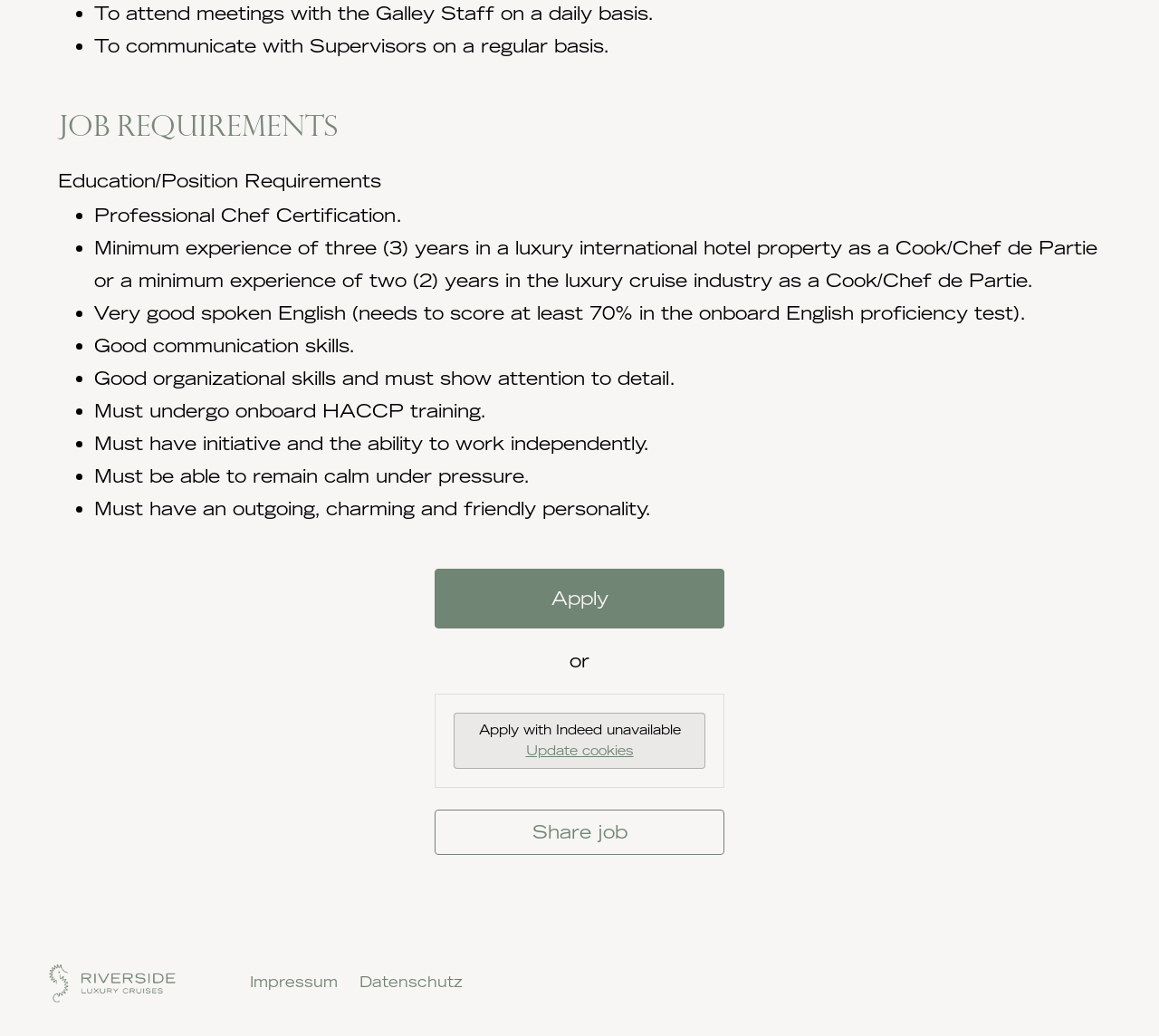Extract the bounding box coordinates for the UI element described by the text: "Update cookies". The coordinates should be in the form of [left, top, right, bottom] with values between 0 and 1.

[0.454, 0.715, 0.546, 0.734]